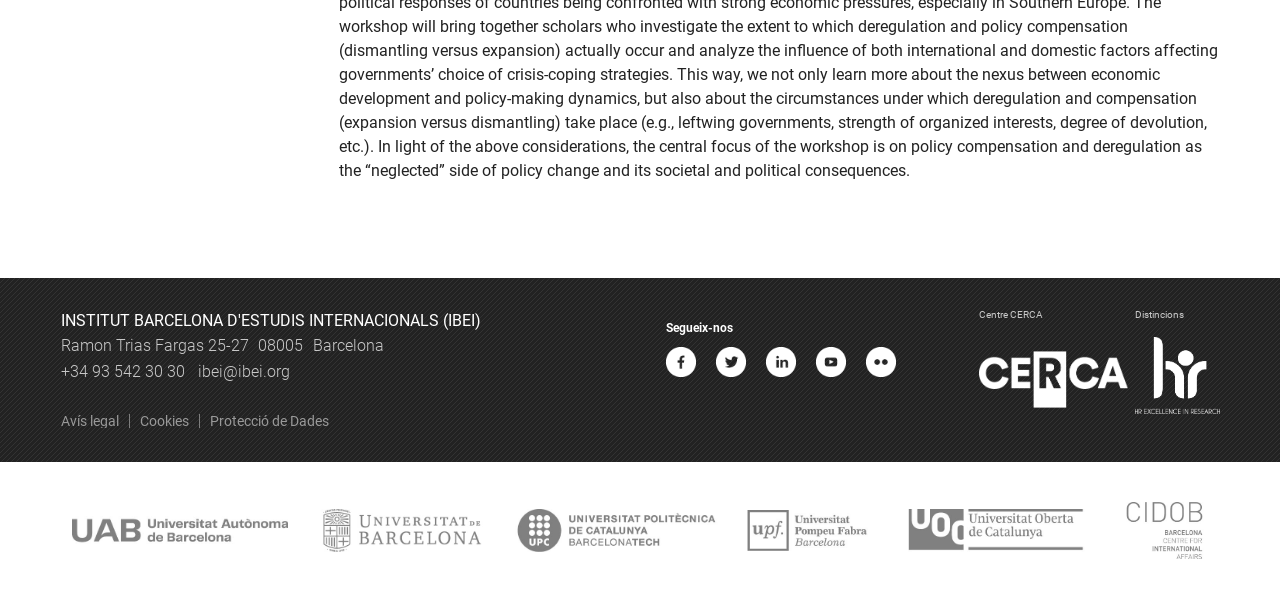What universities are associated with IBEI?
Using the picture, provide a one-word or short phrase answer.

UAB, UB, UPC, UPF, UOC